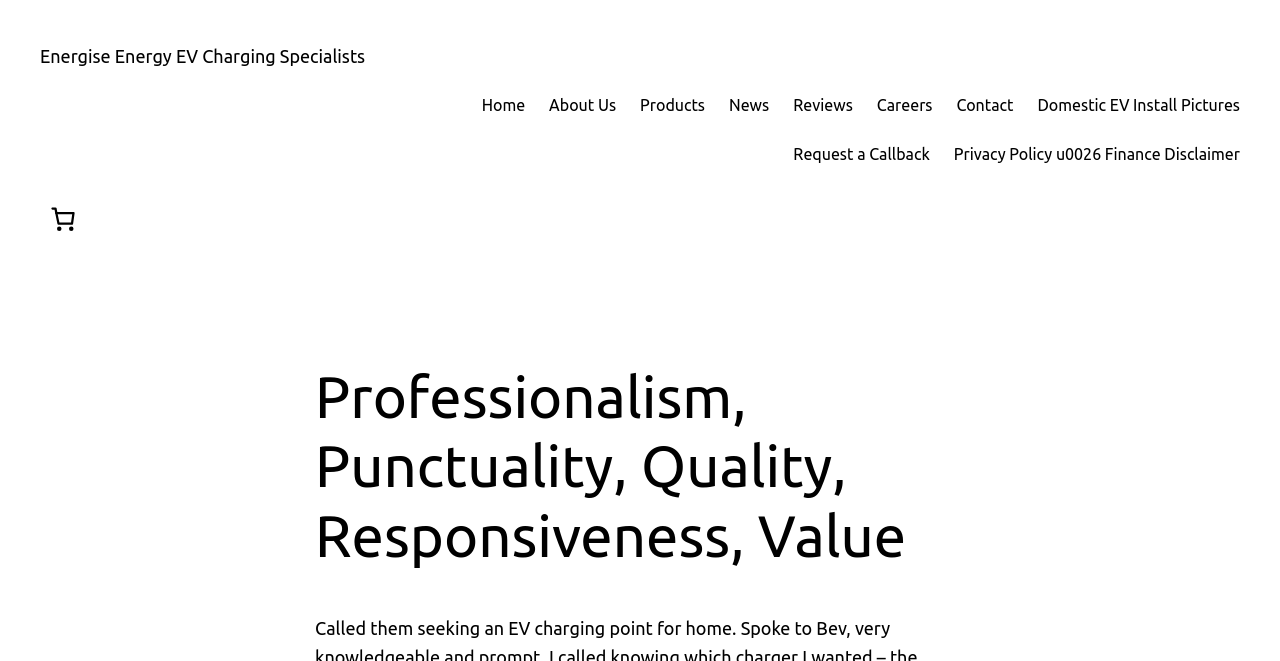Please identify the bounding box coordinates of the element's region that needs to be clicked to fulfill the following instruction: "Browse Products". The bounding box coordinates should consist of four float numbers between 0 and 1, i.e., [left, top, right, bottom].

[0.5, 0.14, 0.551, 0.179]